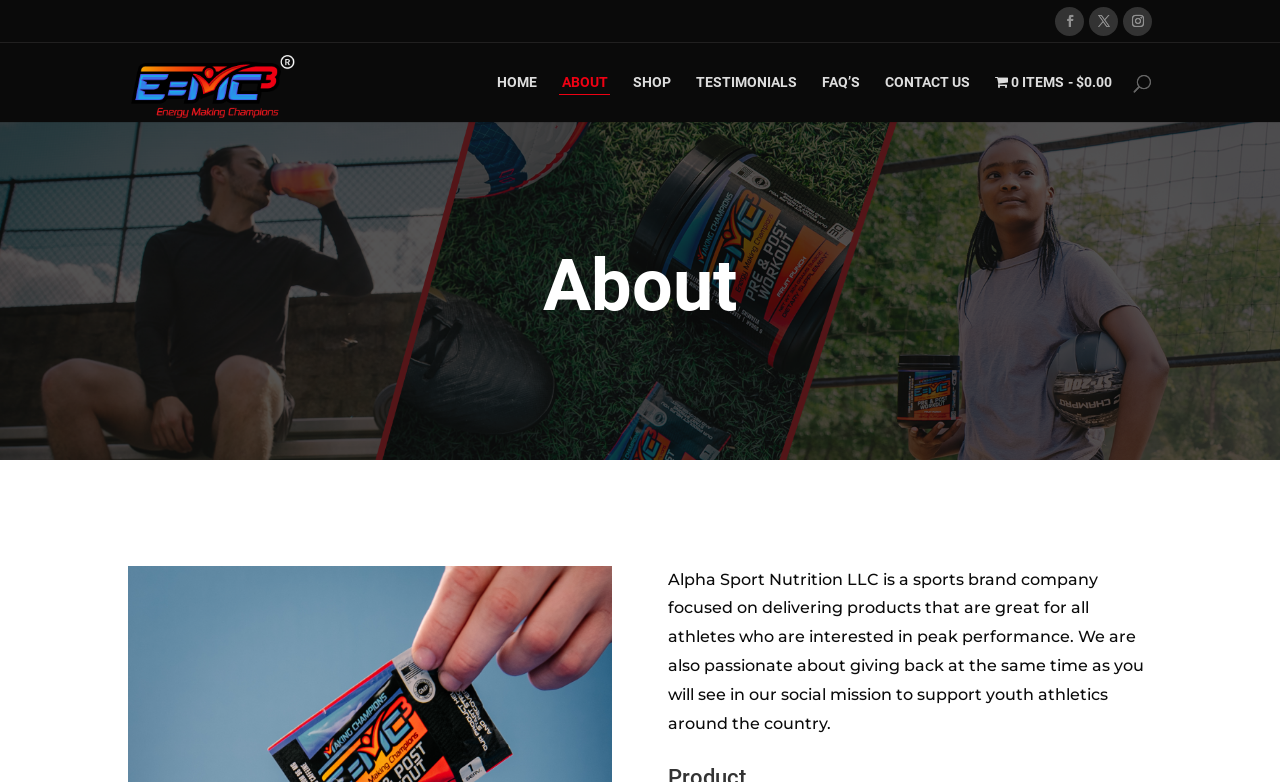Provide the bounding box coordinates of the area you need to click to execute the following instruction: "view cart".

[0.777, 0.096, 0.869, 0.156]